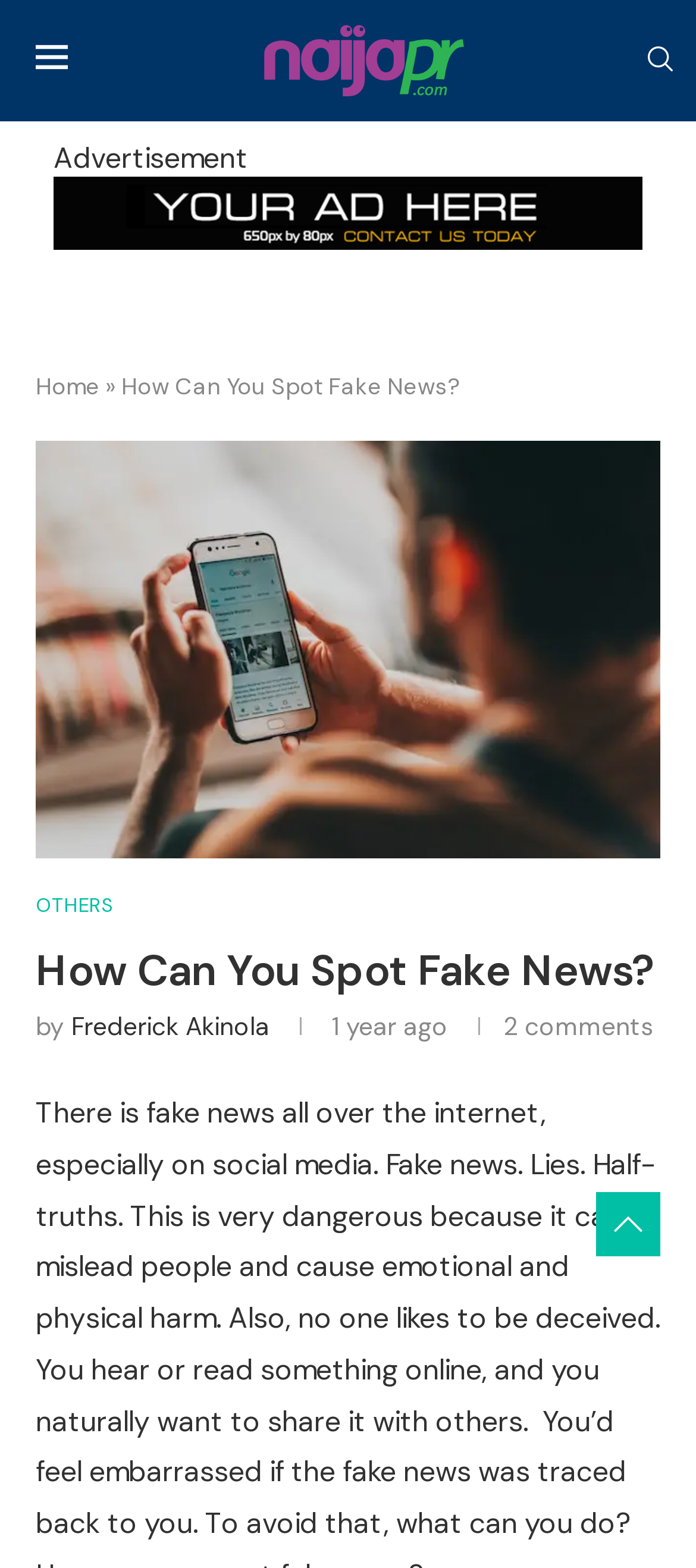Look at the image and write a detailed answer to the question: 
Who is the author of the article?

The author of the article can be identified by reading the link 'Frederick Akinola' which is located below the heading 'How Can You Spot Fake News?' and above the time stamp '1 year ago'.